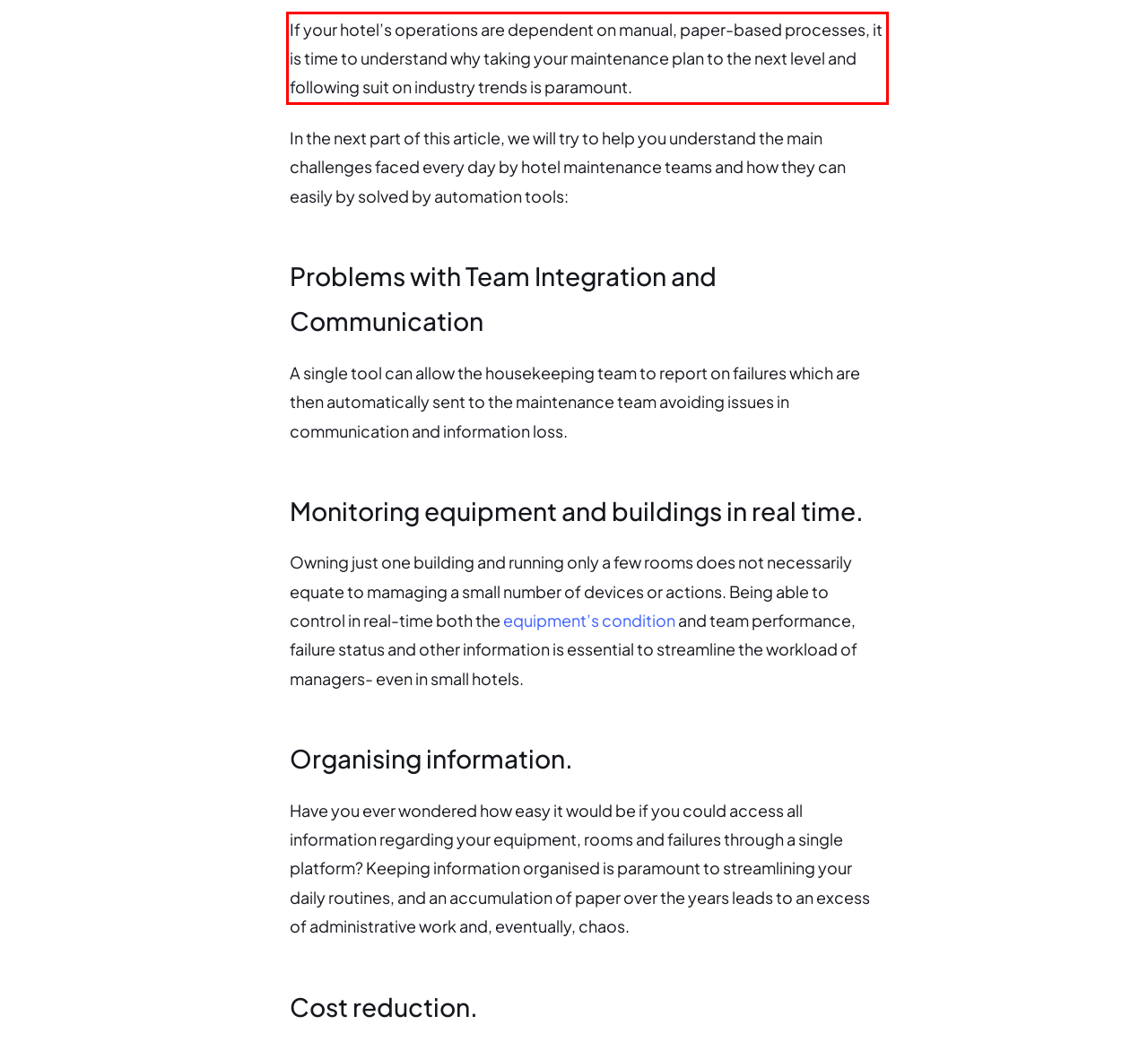Identify the text within the red bounding box on the webpage screenshot and generate the extracted text content.

If your hotel’s operations are dependent on manual, paper-based processes, it is time to understand why taking your maintenance plan to the next level and following suit on industry trends is paramount.